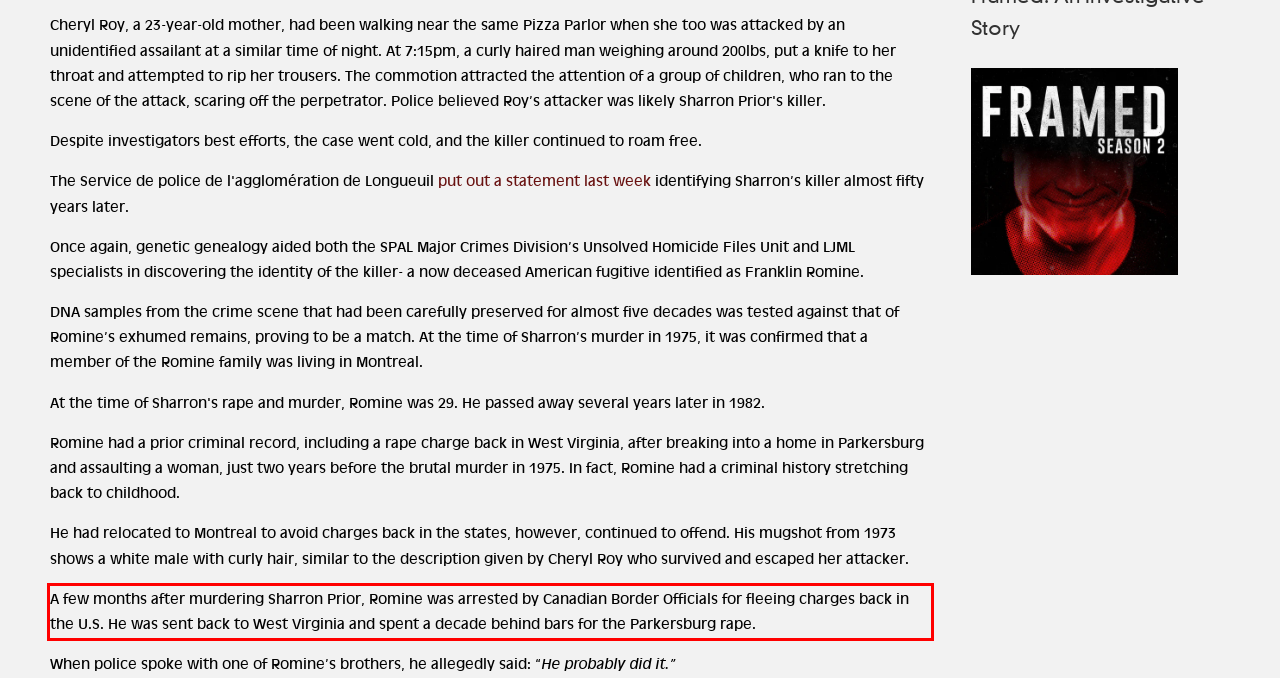You have a screenshot of a webpage with a red bounding box. Identify and extract the text content located inside the red bounding box.

A few months after murdering Sharron Prior, Romine was arrested by Canadian Border Officials for fleeing charges back in the U.S. He was sent back to West Virginia and spent a decade behind bars for the Parkersburg rape.